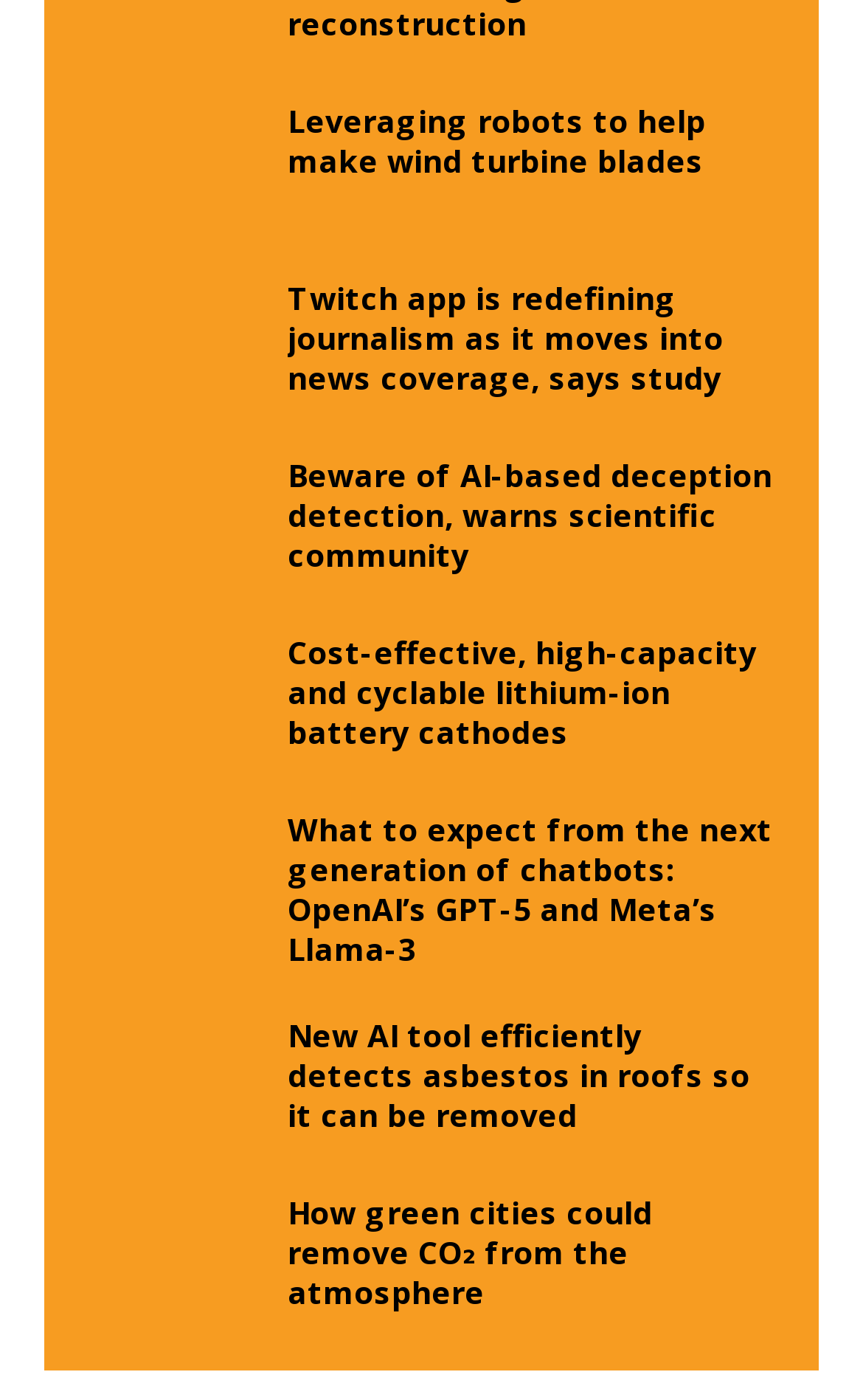Provide the bounding box coordinates of the area you need to click to execute the following instruction: "Explore cost-effective lithium-ion battery cathodes".

[0.103, 0.452, 0.308, 0.547]